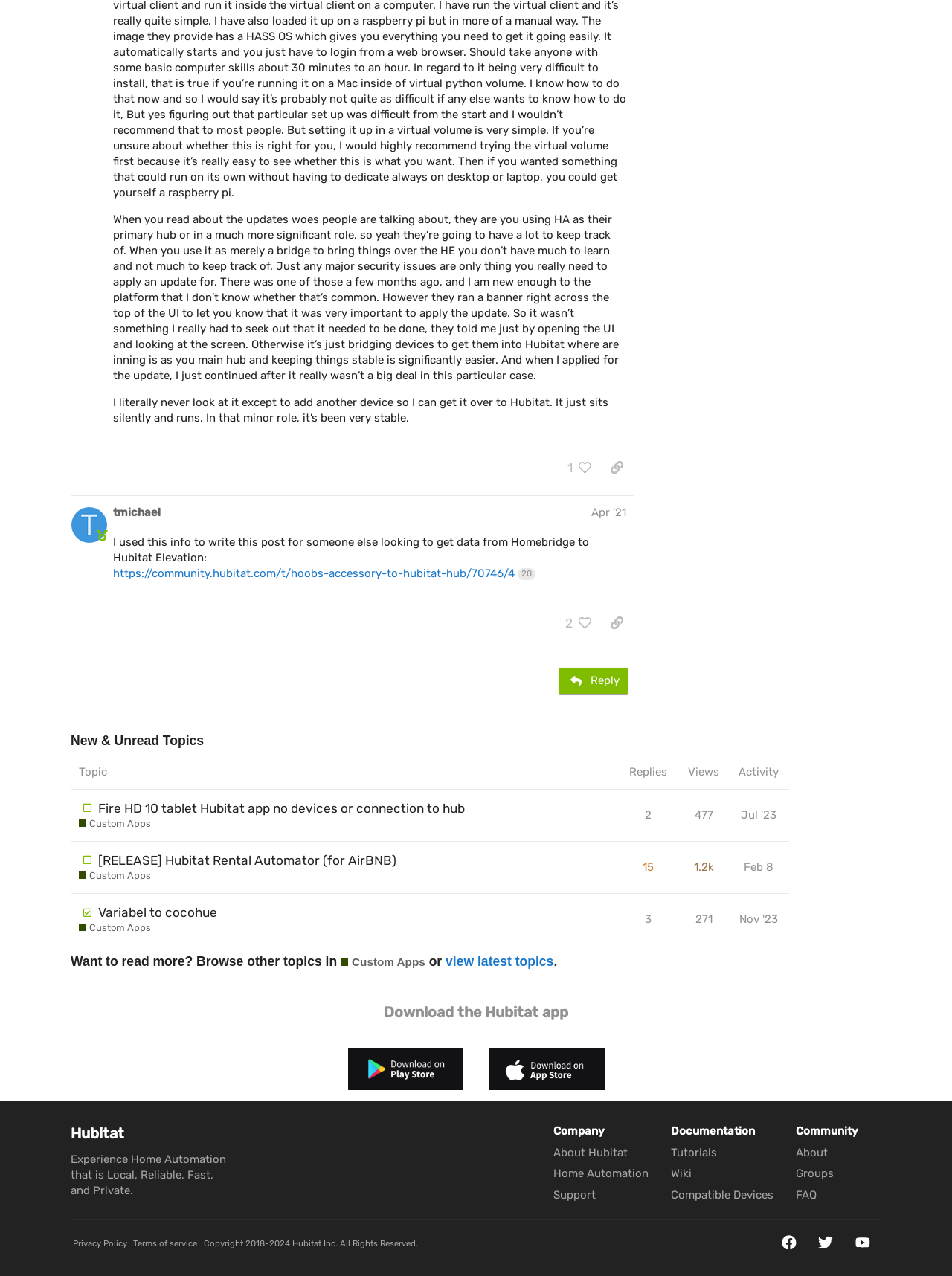Identify the bounding box coordinates of the specific part of the webpage to click to complete this instruction: "Browse topics in Custom Apps".

[0.358, 0.748, 0.447, 0.76]